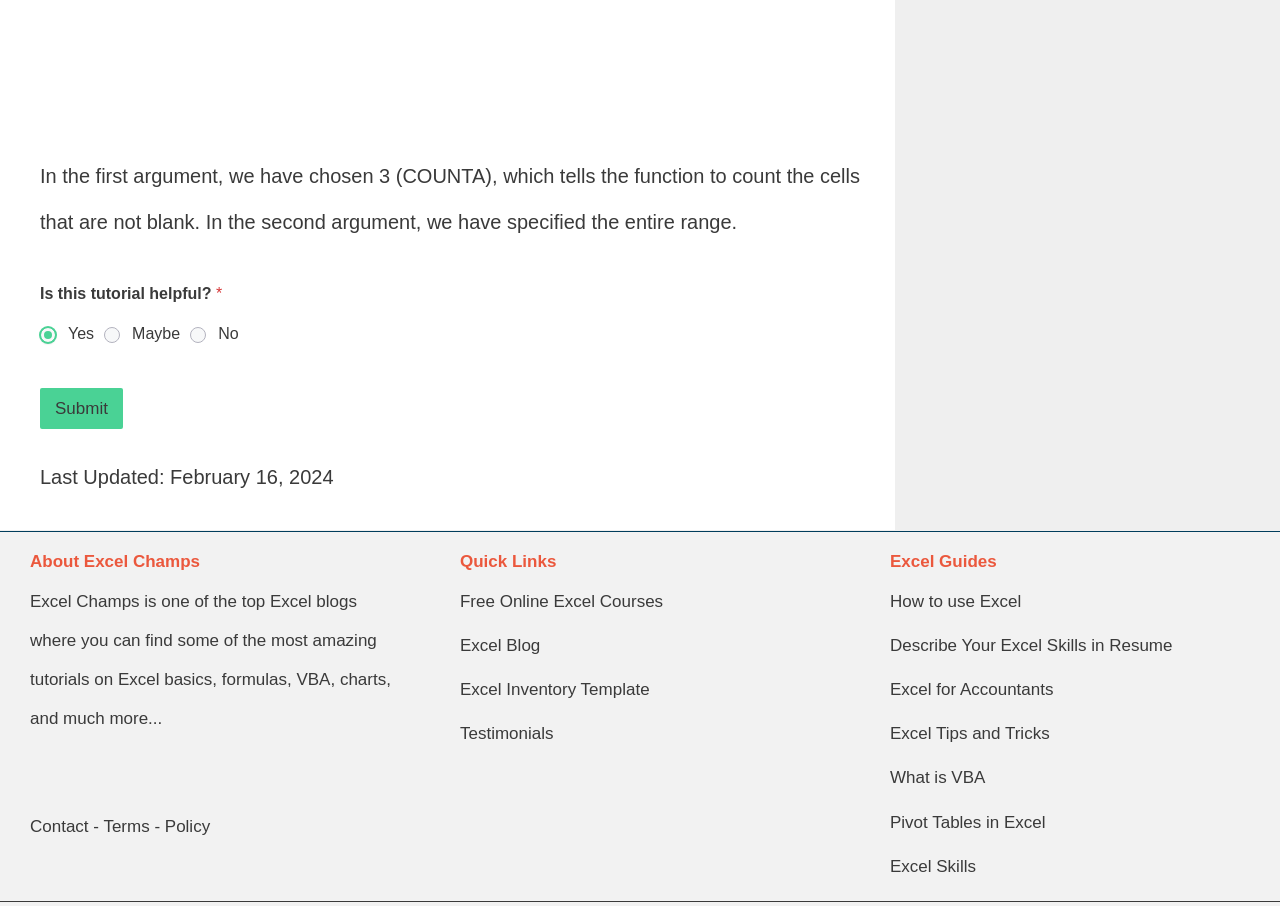Could you find the bounding box coordinates of the clickable area to complete this instruction: "View testimonials"?

[0.359, 0.8, 0.432, 0.821]